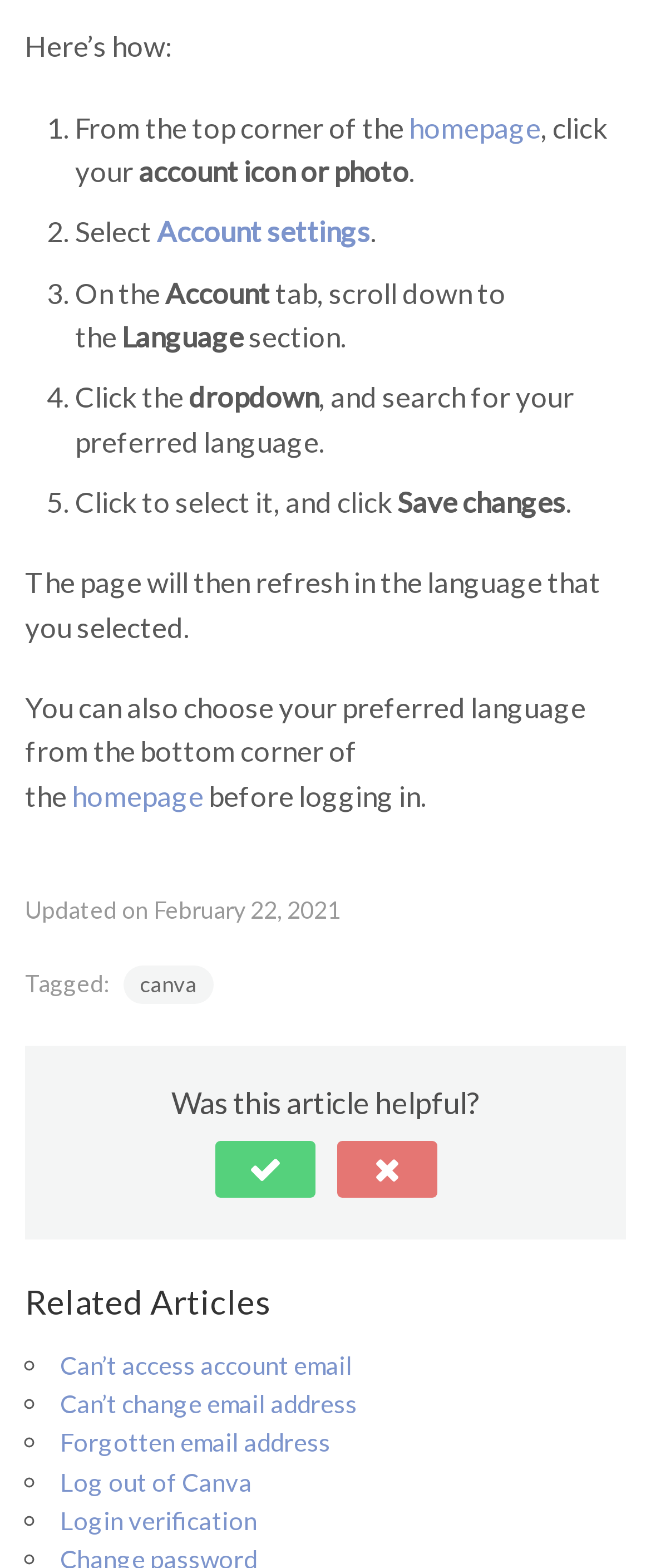Identify the bounding box coordinates for the UI element mentioned here: "aria-label="Mute"". Provide the coordinates as four float values between 0 and 1, i.e., [left, top, right, bottom].

None